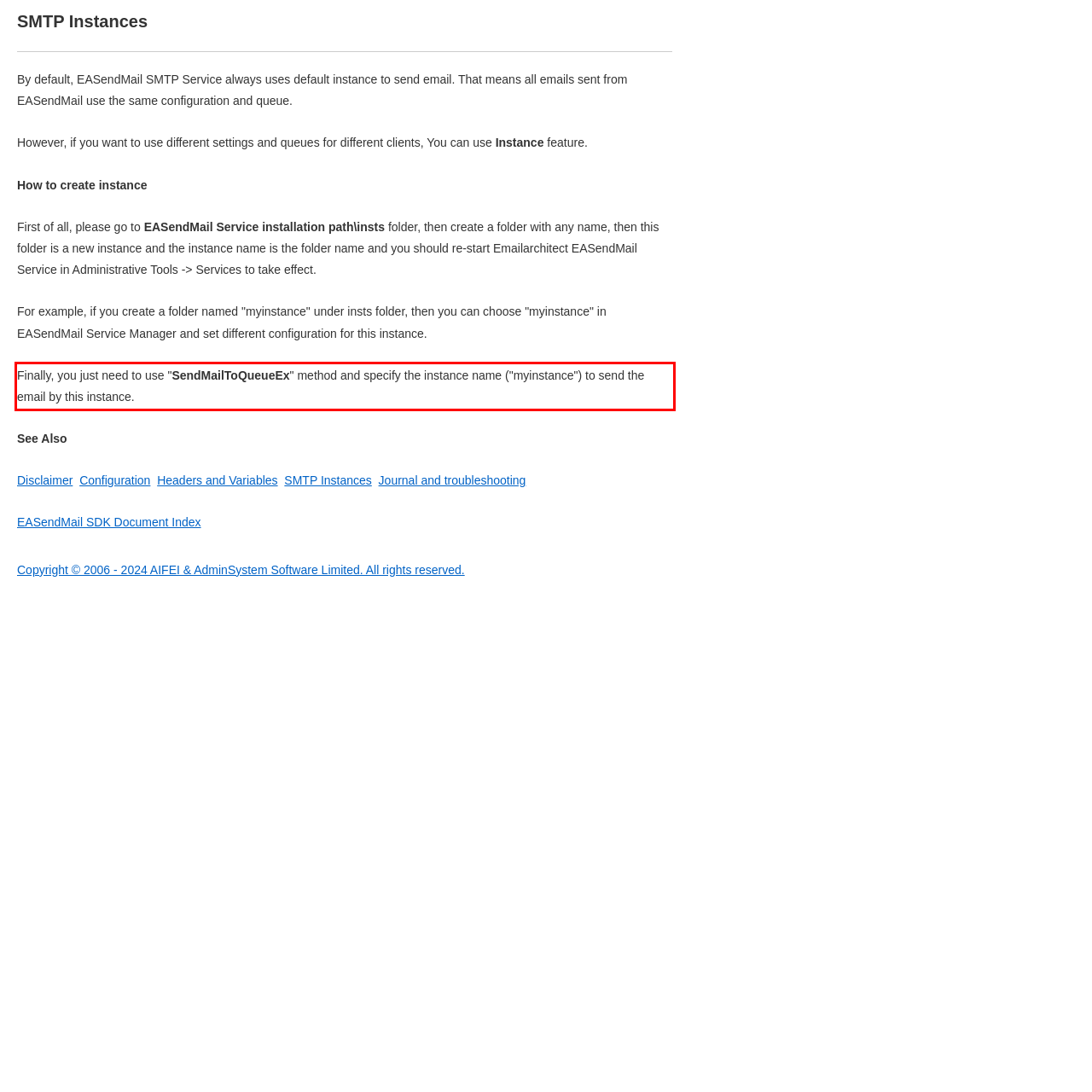Locate the red bounding box in the provided webpage screenshot and use OCR to determine the text content inside it.

Finally, you just need to use "SendMailToQueueEx" method and specify the instance name ("myinstance") to send the email by this instance.